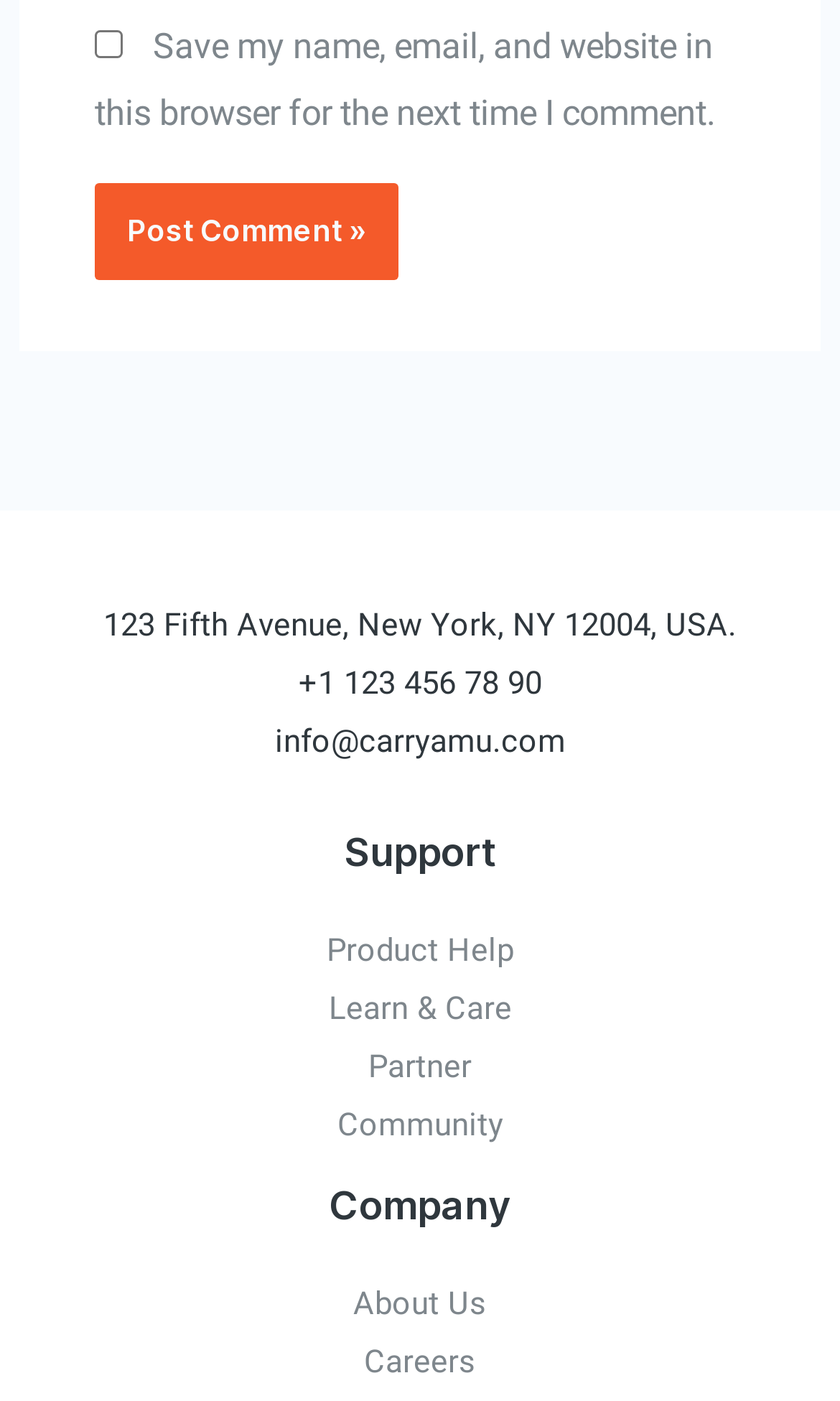Please determine the bounding box coordinates of the element's region to click for the following instruction: "Click the Post Comment button".

[0.113, 0.13, 0.474, 0.2]